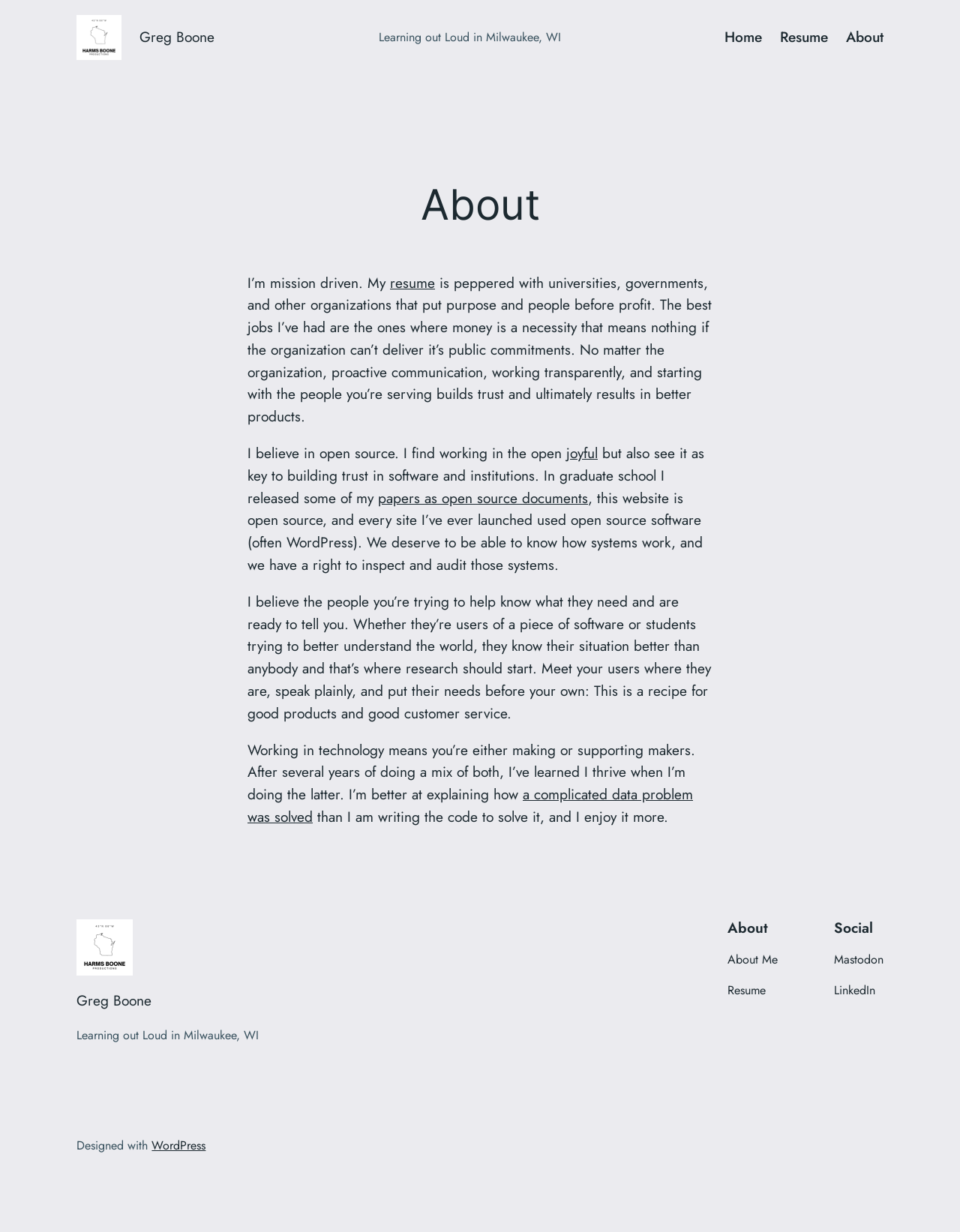What is the software mentioned in the footer of the webpage? Look at the image and give a one-word or short phrase answer.

WordPress